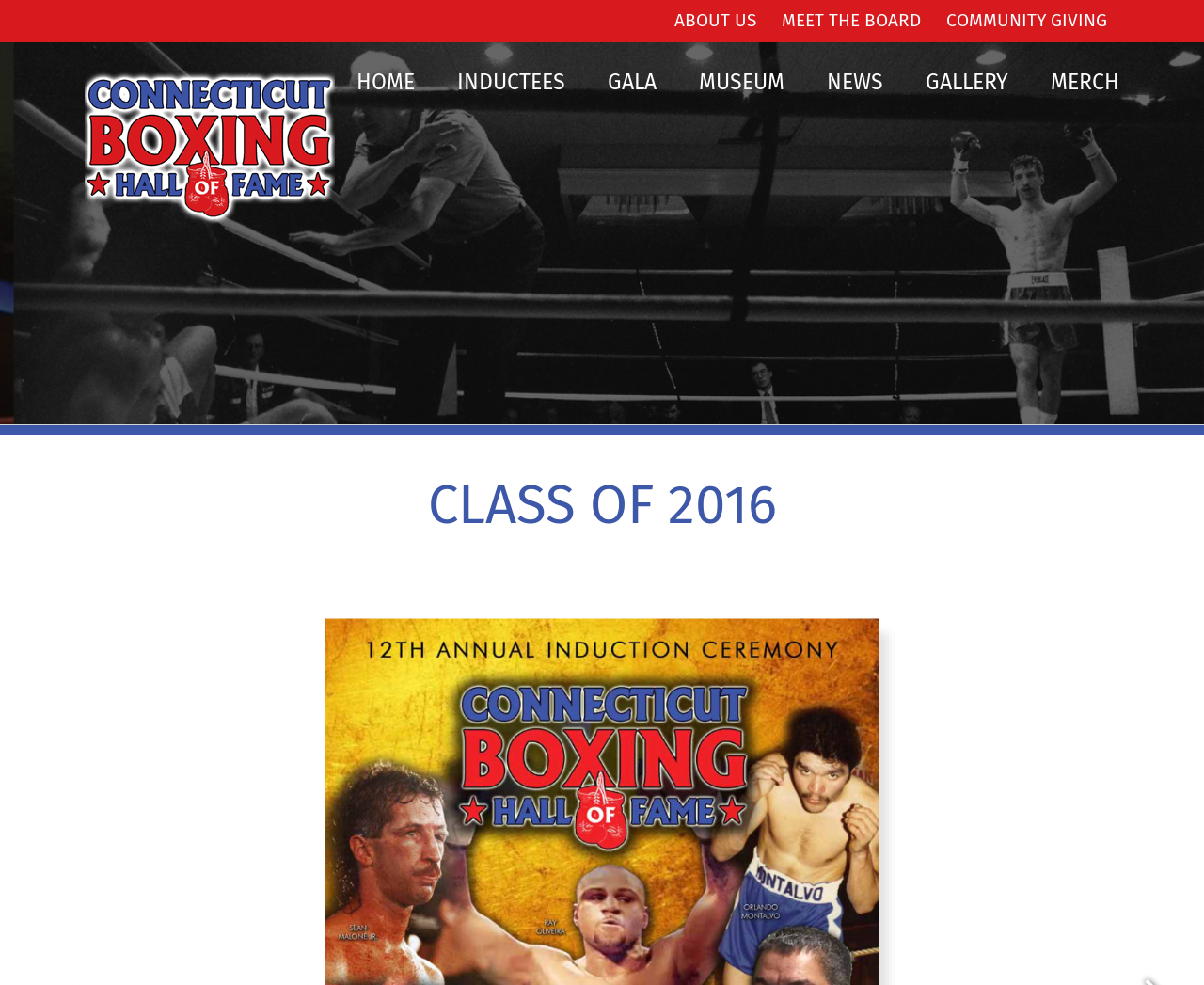Find the headline of the webpage and generate its text content.

CLASS OF 2016